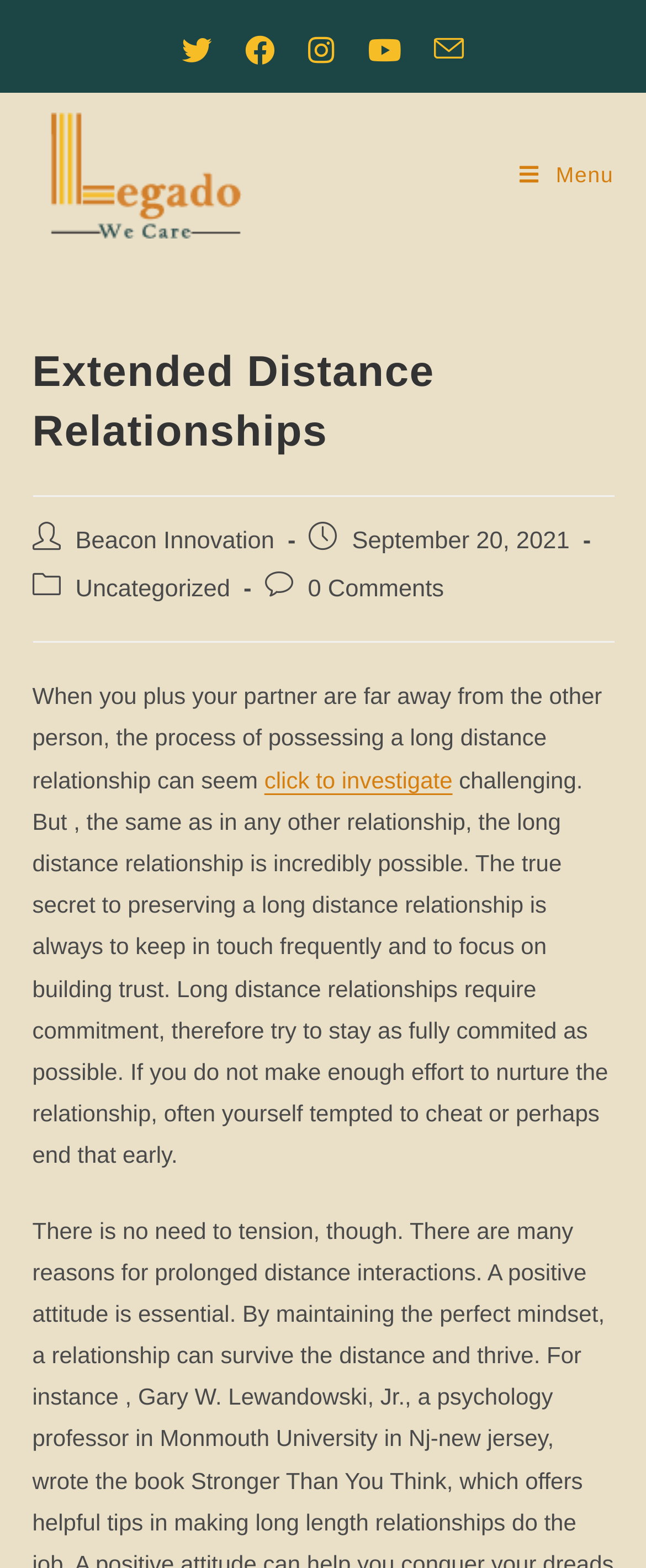Identify the bounding box coordinates necessary to click and complete the given instruction: "View Australian Made Furniture".

None